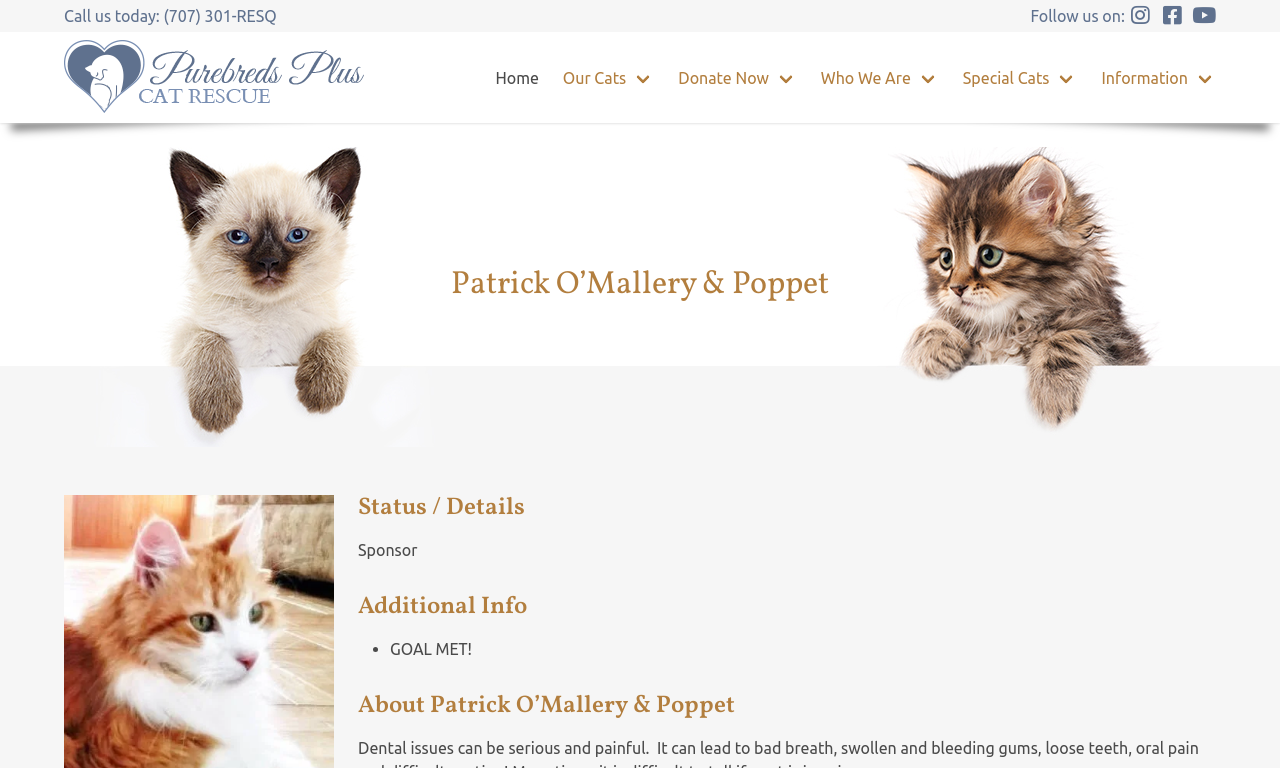What is the status of the goal?
Provide a fully detailed and comprehensive answer to the question.

I found the status of the goal by looking at the StaticText element with the text 'GOAL MET!' under the 'Status / Details' heading.